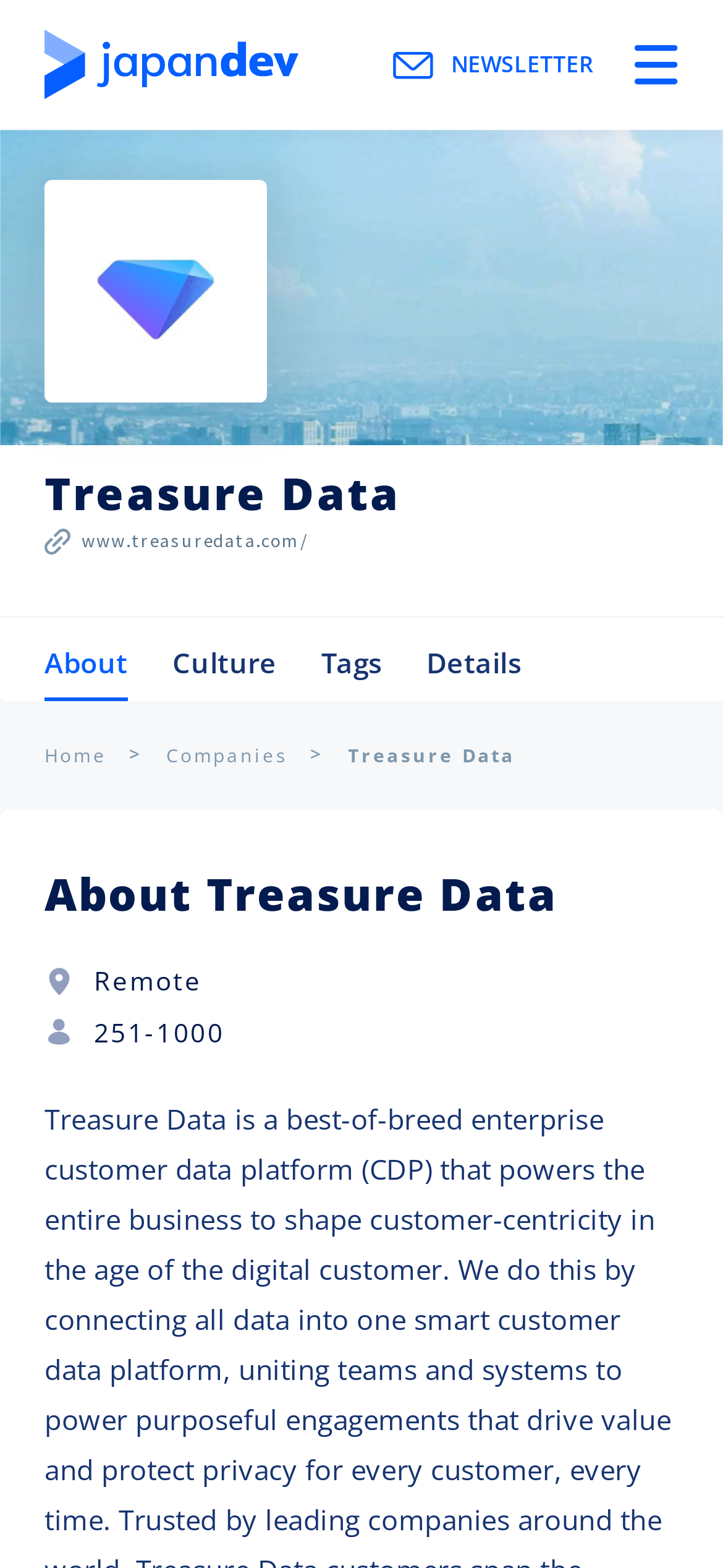What is the company name?
Could you answer the question in a detailed manner, providing as much information as possible?

I found the company name by looking at the logo and the heading elements on the webpage. The logo has an image with the text 'Treasure Data' and the heading element also has the same text, which suggests that it is the company name.